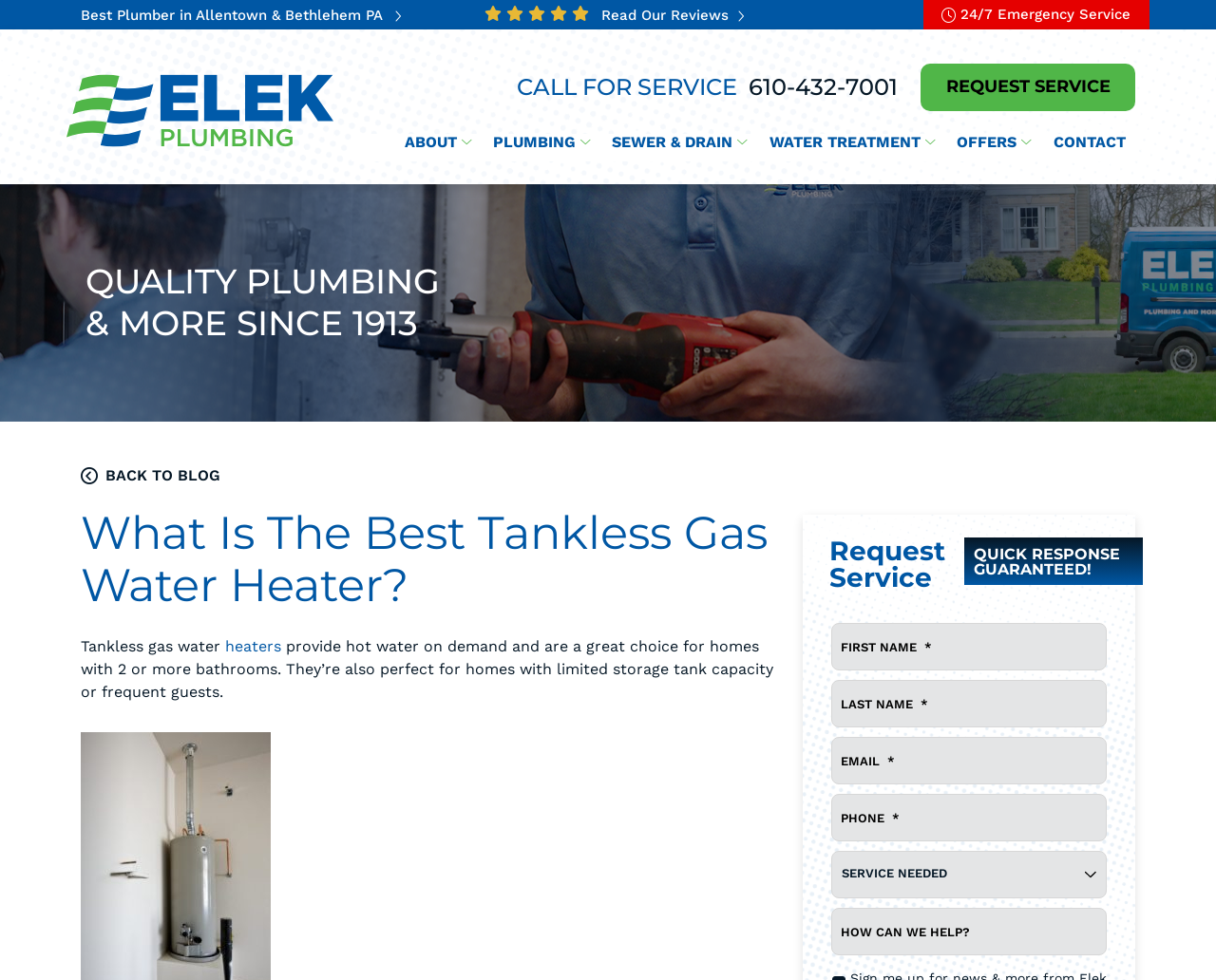Please determine the bounding box coordinates of the section I need to click to accomplish this instruction: "Fill in the 'FIRST NAME' field".

[0.684, 0.636, 0.91, 0.684]